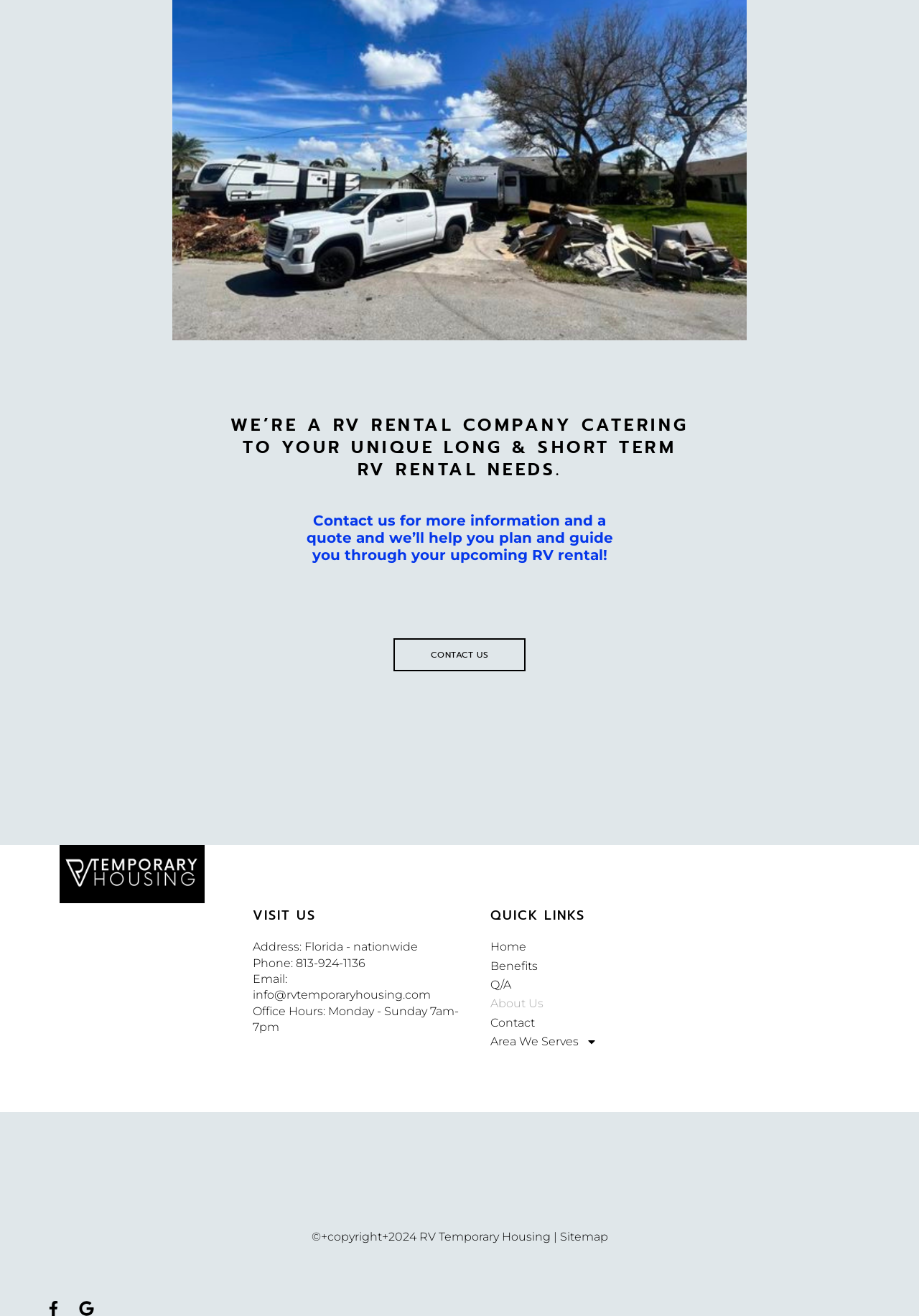Provide the bounding box coordinates of the UI element this sentence describes: "alt="RV Temporary Housing"".

[0.05, 0.642, 0.238, 0.686]